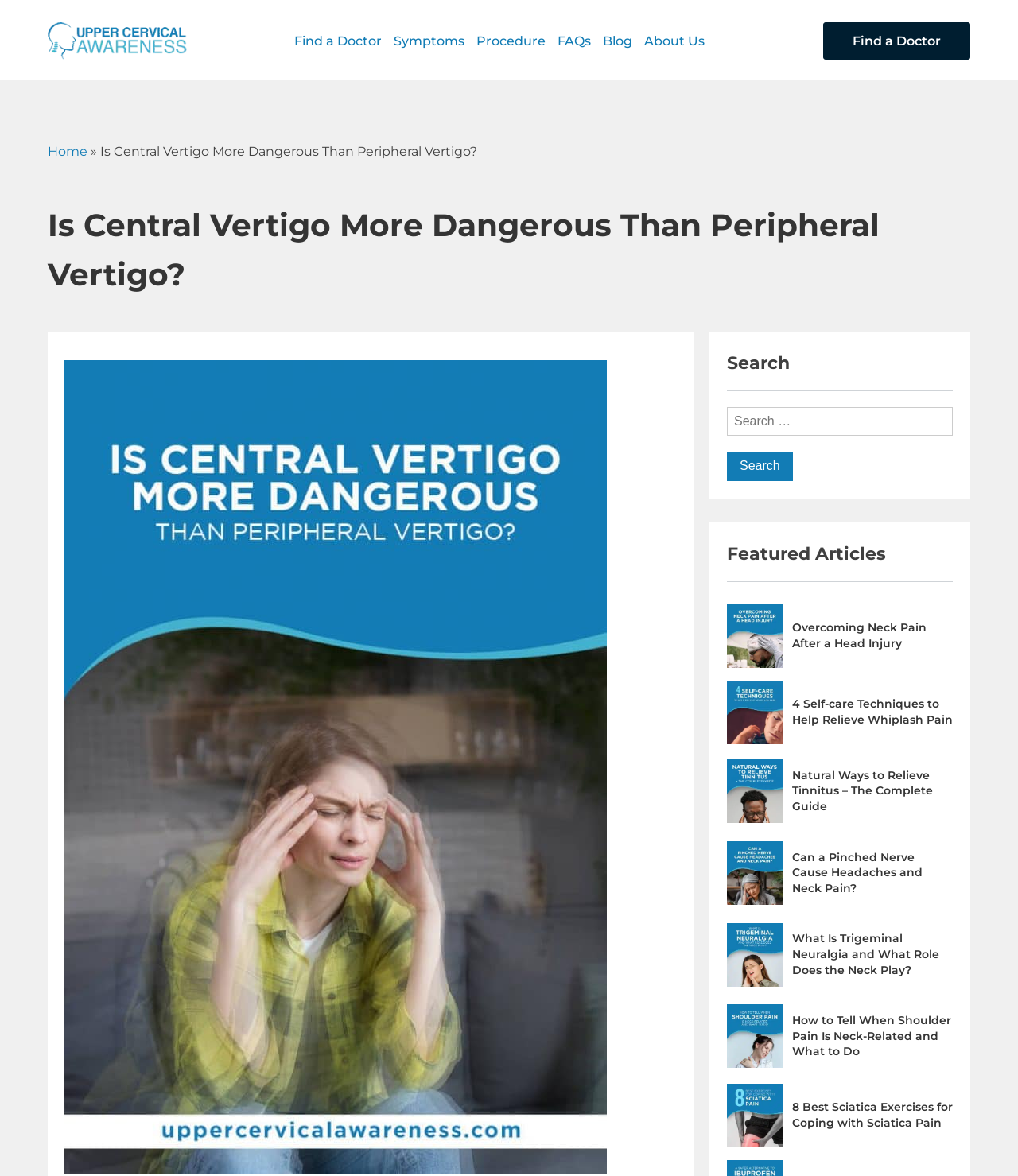Use a single word or phrase to answer the following:
How many search boxes are there?

1